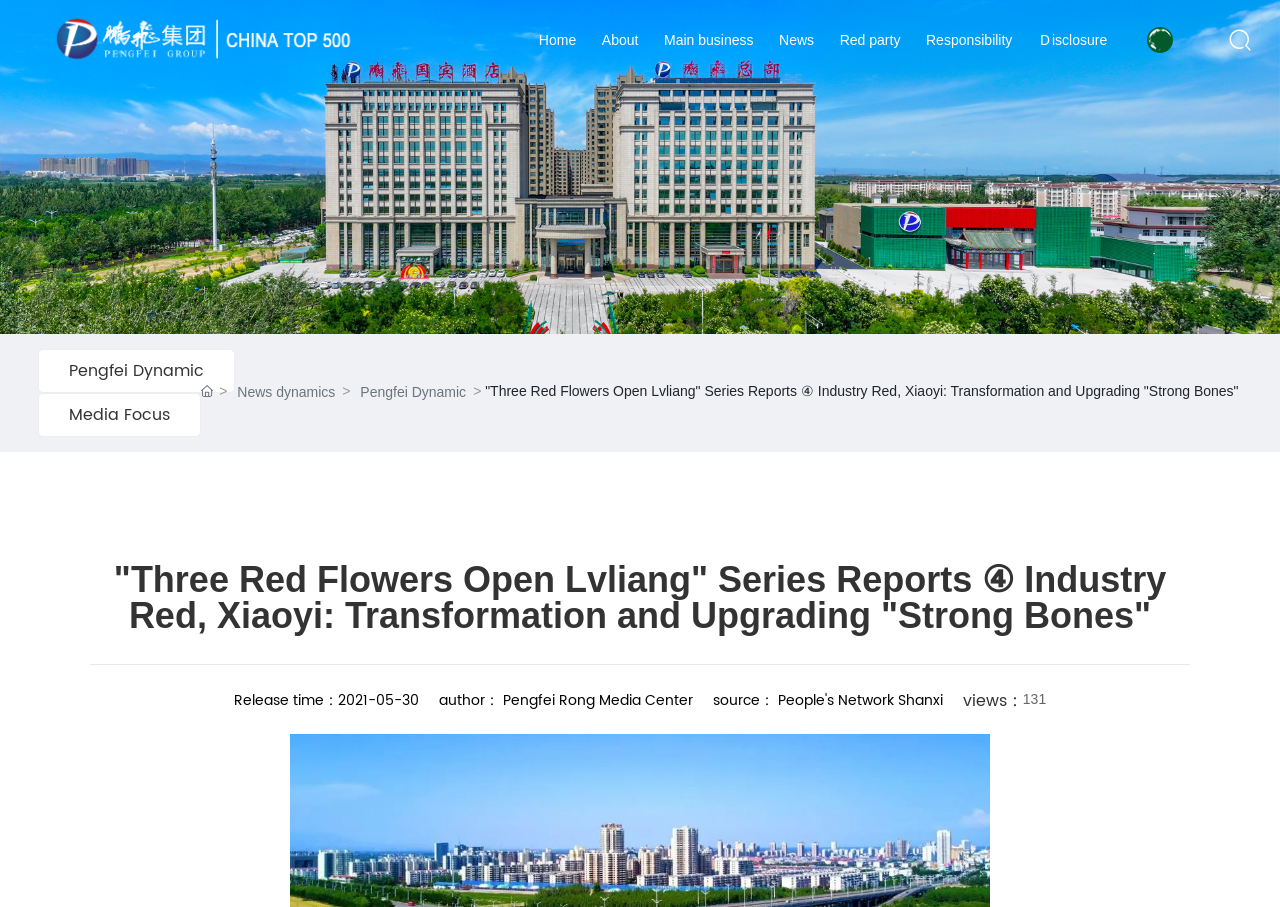Locate the UI element described by Responsibility in the provided webpage screenshot. Return the bounding box coordinates in the format (top-left x, top-left y, bottom-right x, bottom-right y), ensuring all values are between 0 and 1.

[0.713, 0.0, 0.801, 0.088]